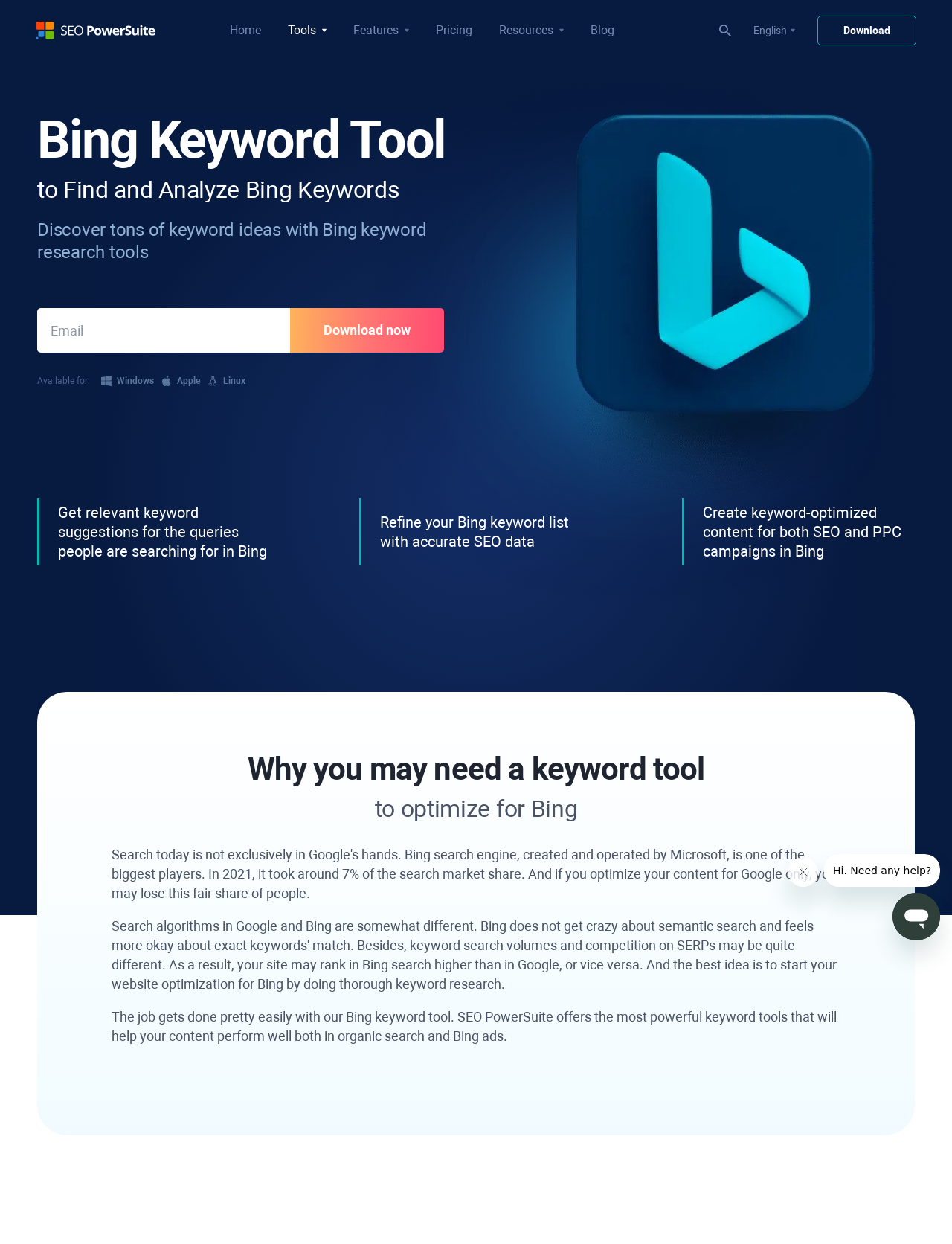Offer an extensive depiction of the webpage and its key elements.

This webpage is about a Bing Keyword Research Tool, which helps users find and analyze Bing keywords. At the top left, there is a logo with a link to the homepage, accompanied by a series of navigation links, including "Home", "Tools", "Features", "Pricing", "Resources", and "Blog". Each of these links has a small icon next to it.

Below the navigation links, there is a heading that reads "Bing Keyword Tool" followed by a subheading that explains the tool's purpose. There is also a brief description of the tool's capabilities, including finding and analyzing Bing keywords.

On the right side of the page, there is a call-to-action section with a textbox to input an email address and a "Download now" button. Above this section, there is a message indicating that the tool is available for Windows, Apple, and Linux operating systems, each with its corresponding icon.

Further down the page, there is a large image that takes up most of the width of the page, with a brief description of the tool's benefits, including getting relevant keyword suggestions, refining keyword lists, and creating keyword-optimized content.

Below the image, there are three paragraphs of text that explain the importance of using a keyword tool to optimize for Bing, and how the tool can help with this process. There is also a section with a heading "Why you may need a keyword tool" and a brief description of the tool's capabilities.

At the bottom of the page, there are three iframes, including a close message button, a message from the company, and a button to launch a messaging window.